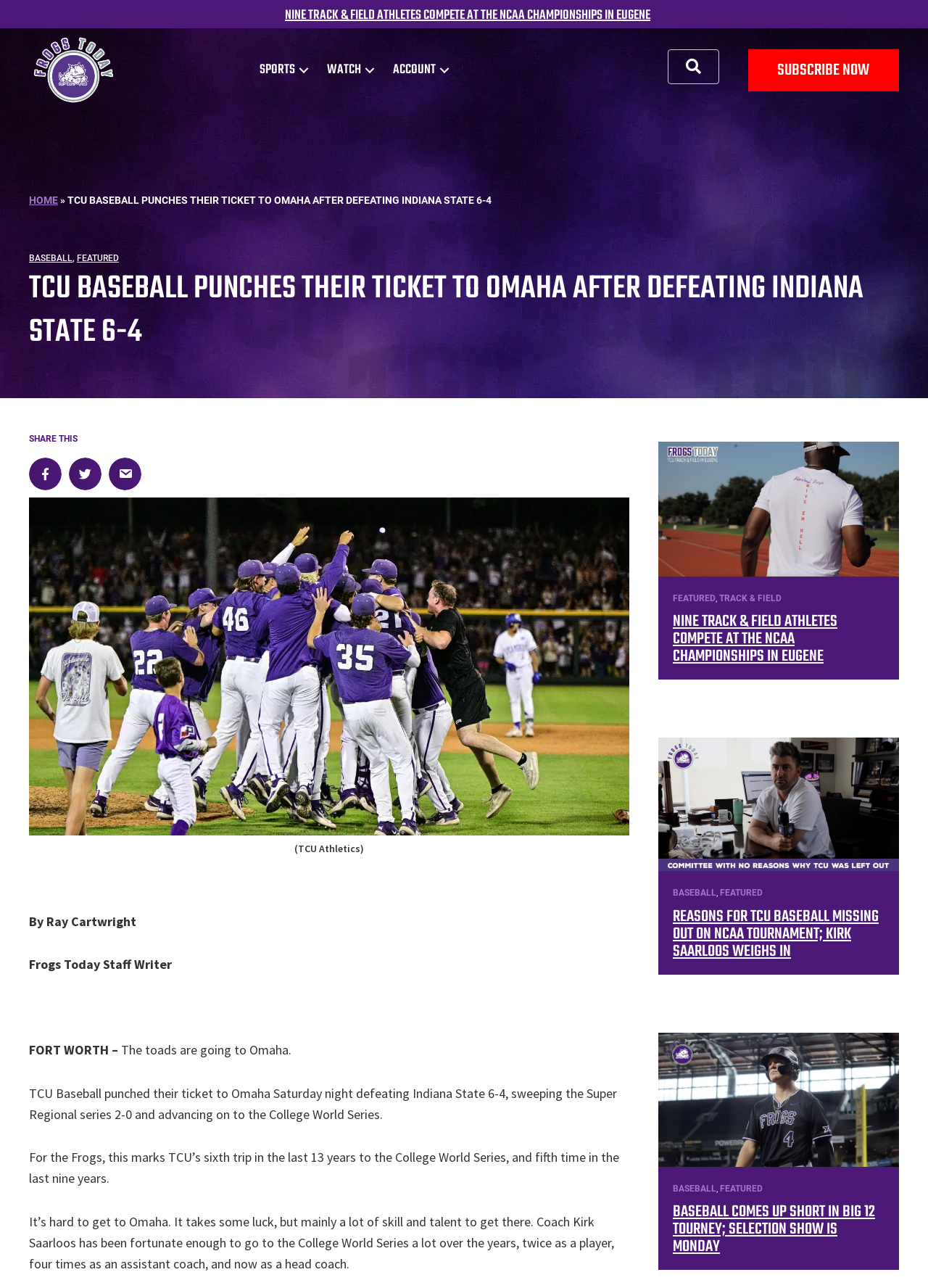Specify the bounding box coordinates (top-left x, top-left y, bottom-right x, bottom-right y) of the UI element in the screenshot that matches this description: Baseball

[0.725, 0.689, 0.772, 0.697]